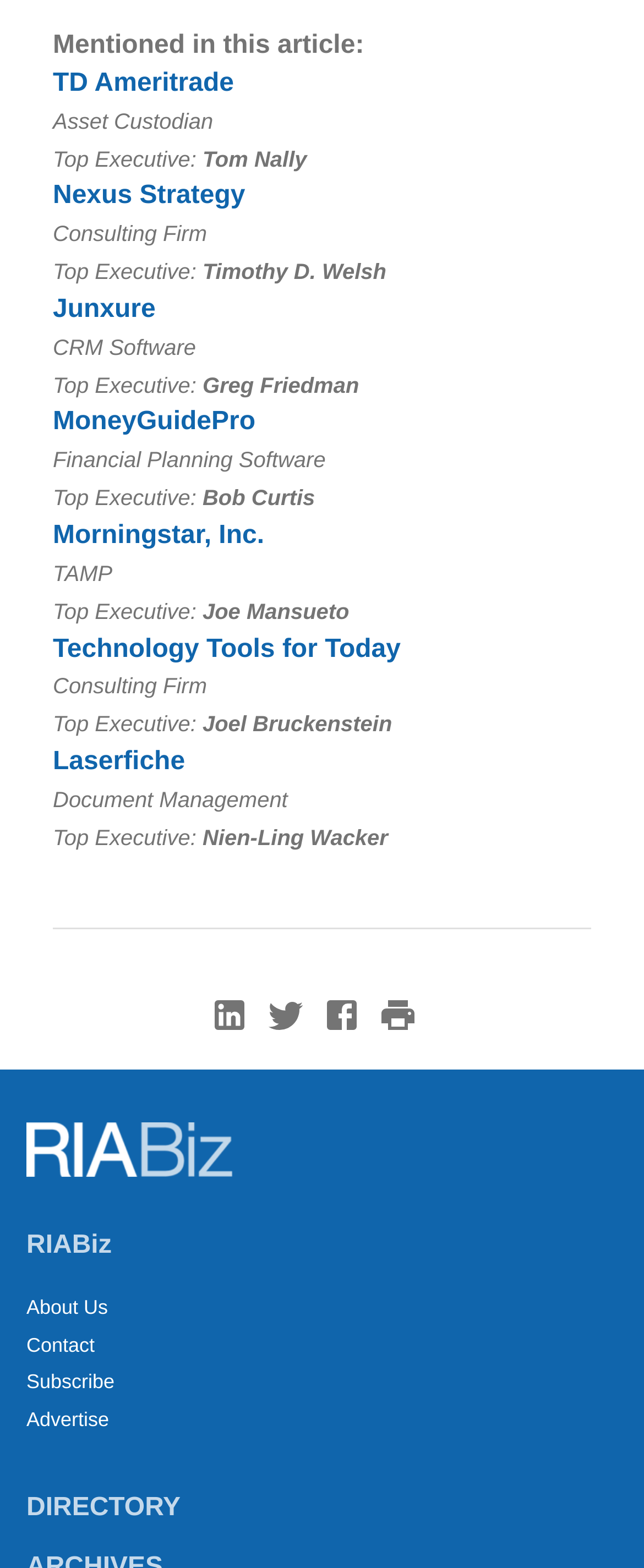Identify the bounding box coordinates for the element you need to click to achieve the following task: "Follow RIABiz on LinkedIn". The coordinates must be four float values ranging from 0 to 1, formatted as [left, top, right, bottom].

[0.326, 0.634, 0.413, 0.666]